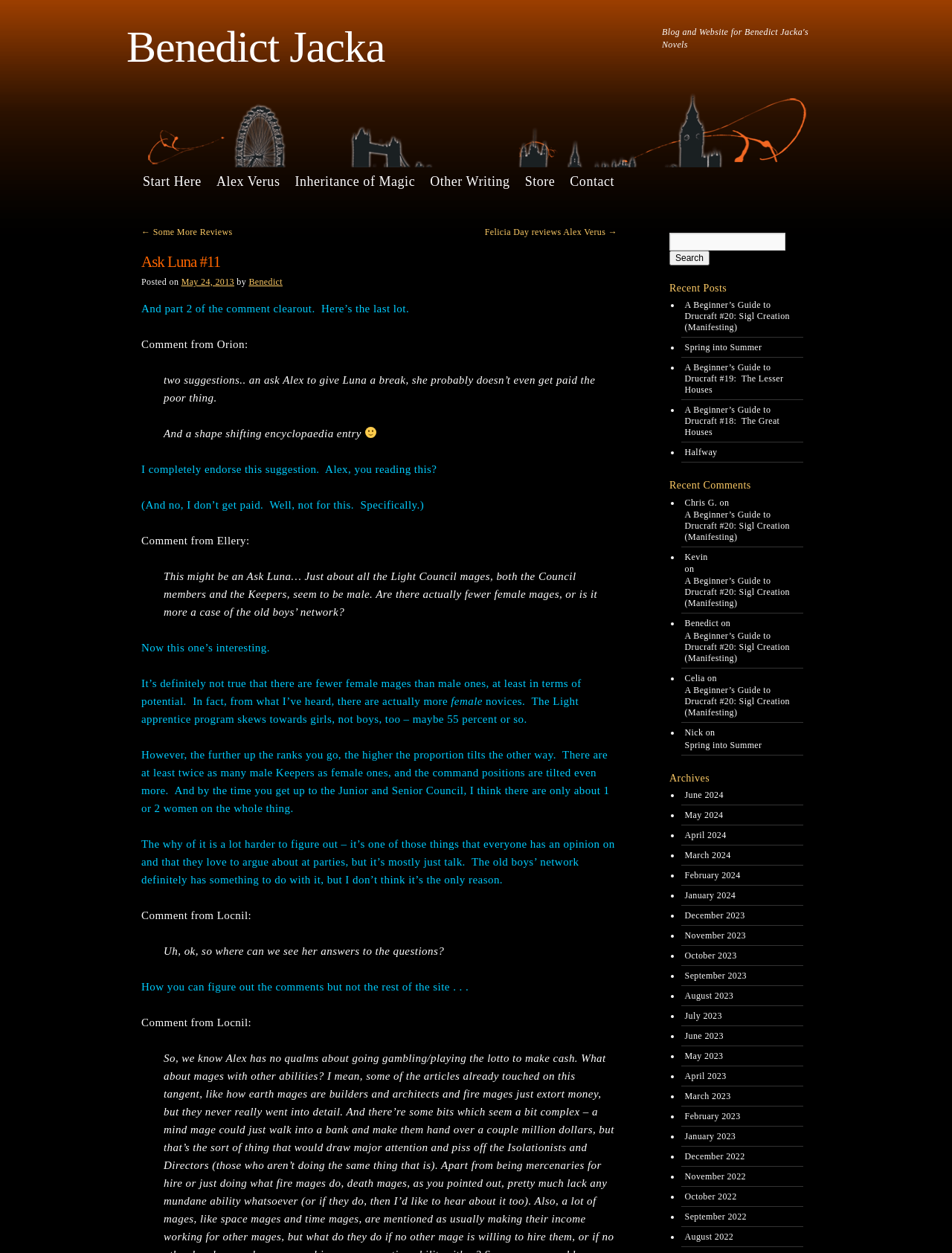Please locate the clickable area by providing the bounding box coordinates to follow this instruction: "Search for something".

[0.703, 0.186, 0.844, 0.212]